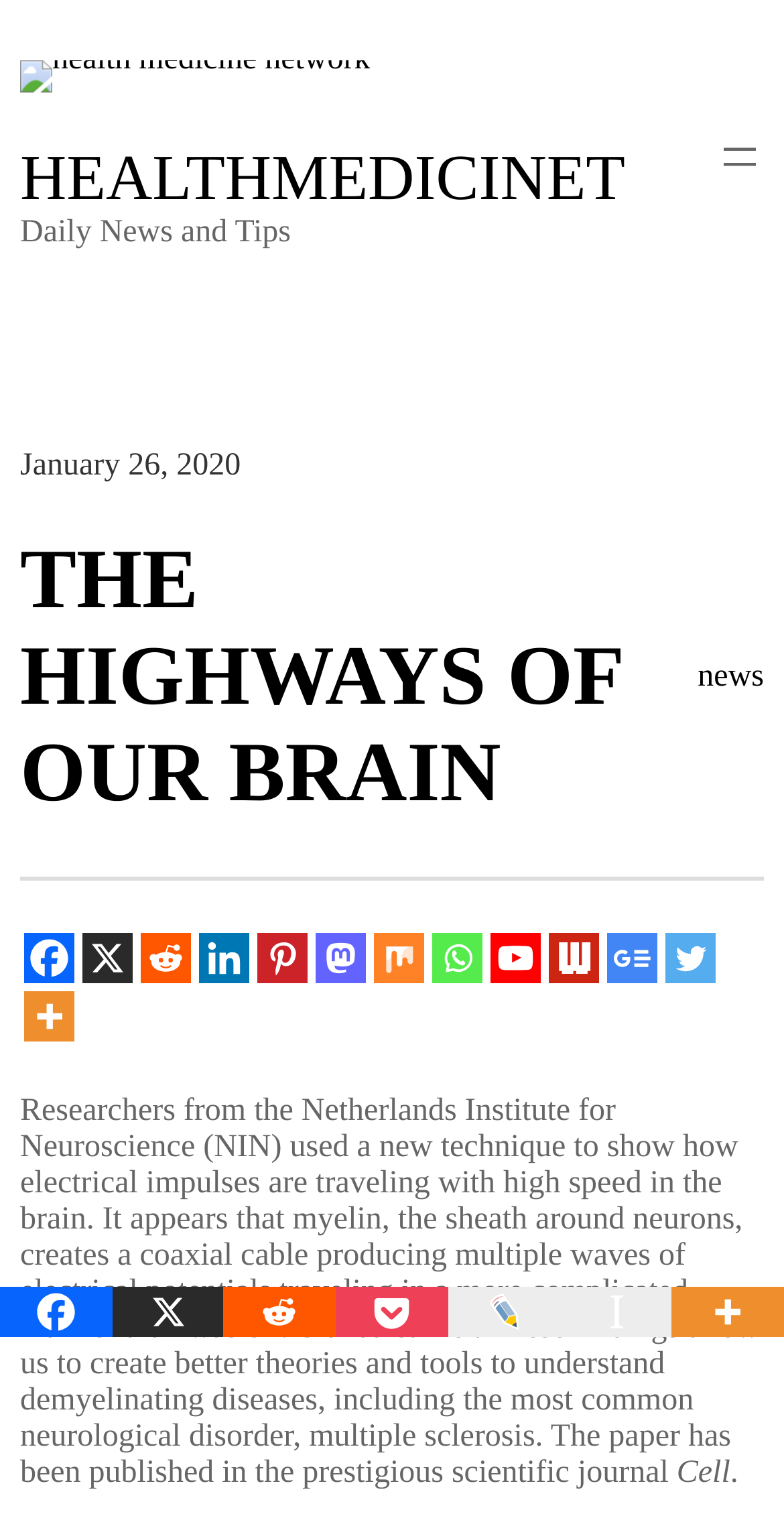How many social media links are there? Look at the image and give a one-word or short phrase answer.

14